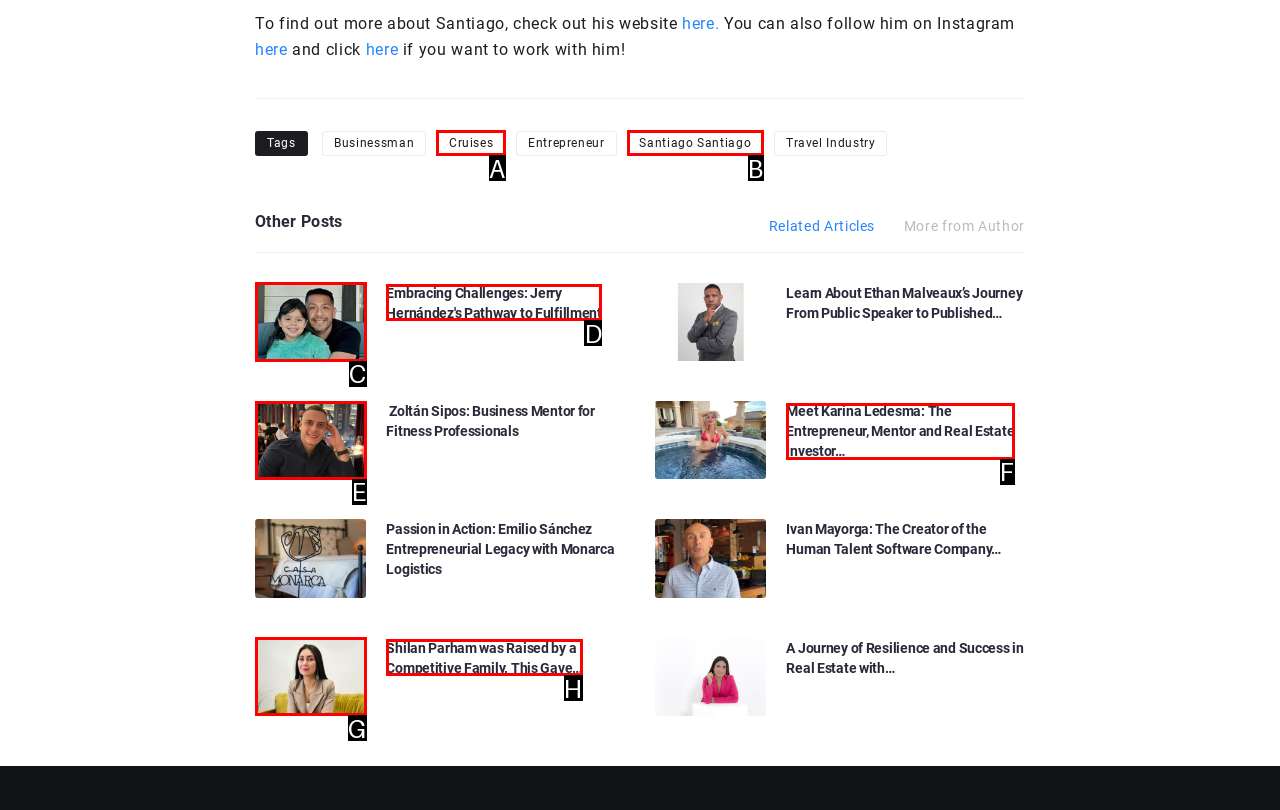Based on the description Santiago Santiago, identify the most suitable HTML element from the options. Provide your answer as the corresponding letter.

B